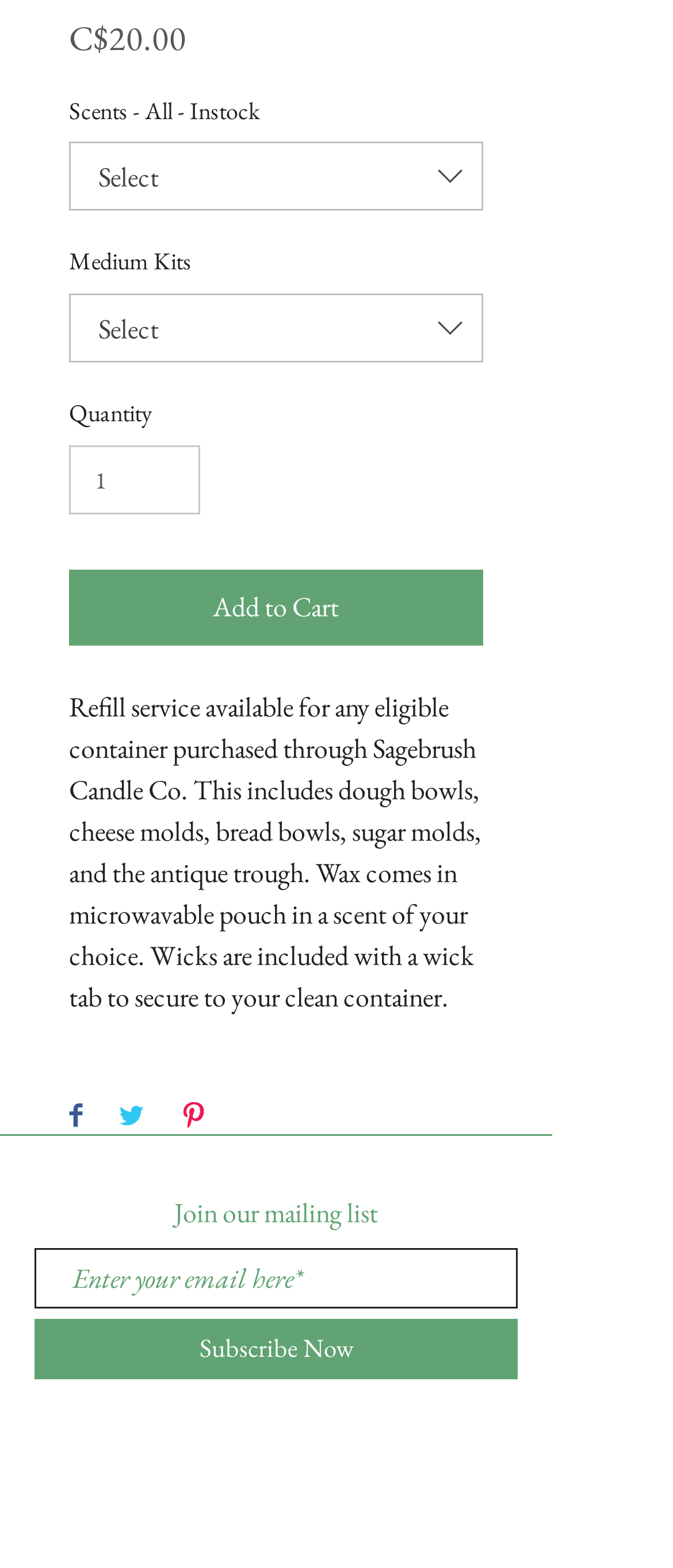Identify the bounding box coordinates of the clickable region to carry out the given instruction: "Choose a quantity".

[0.103, 0.284, 0.298, 0.328]